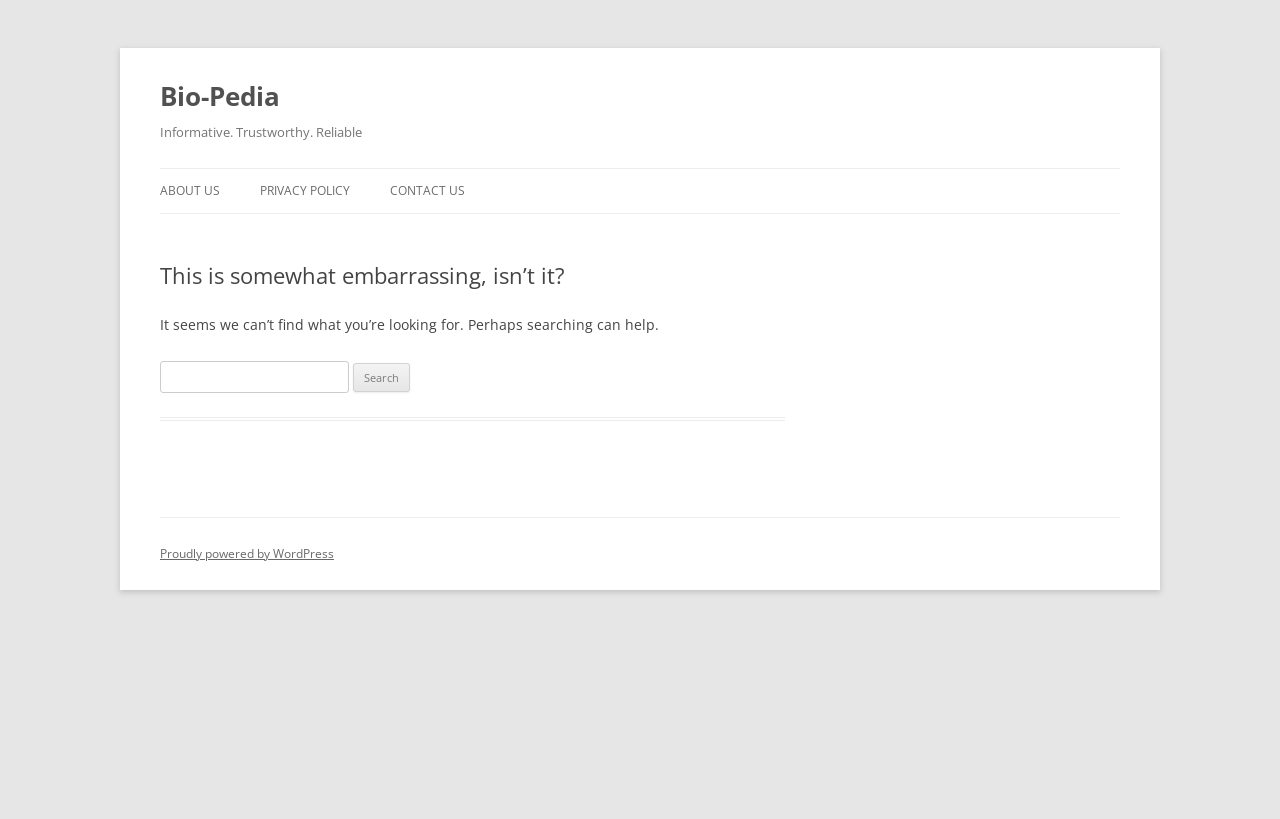Provide a one-word or short-phrase answer to the question:
What platform is the website built on?

WordPress